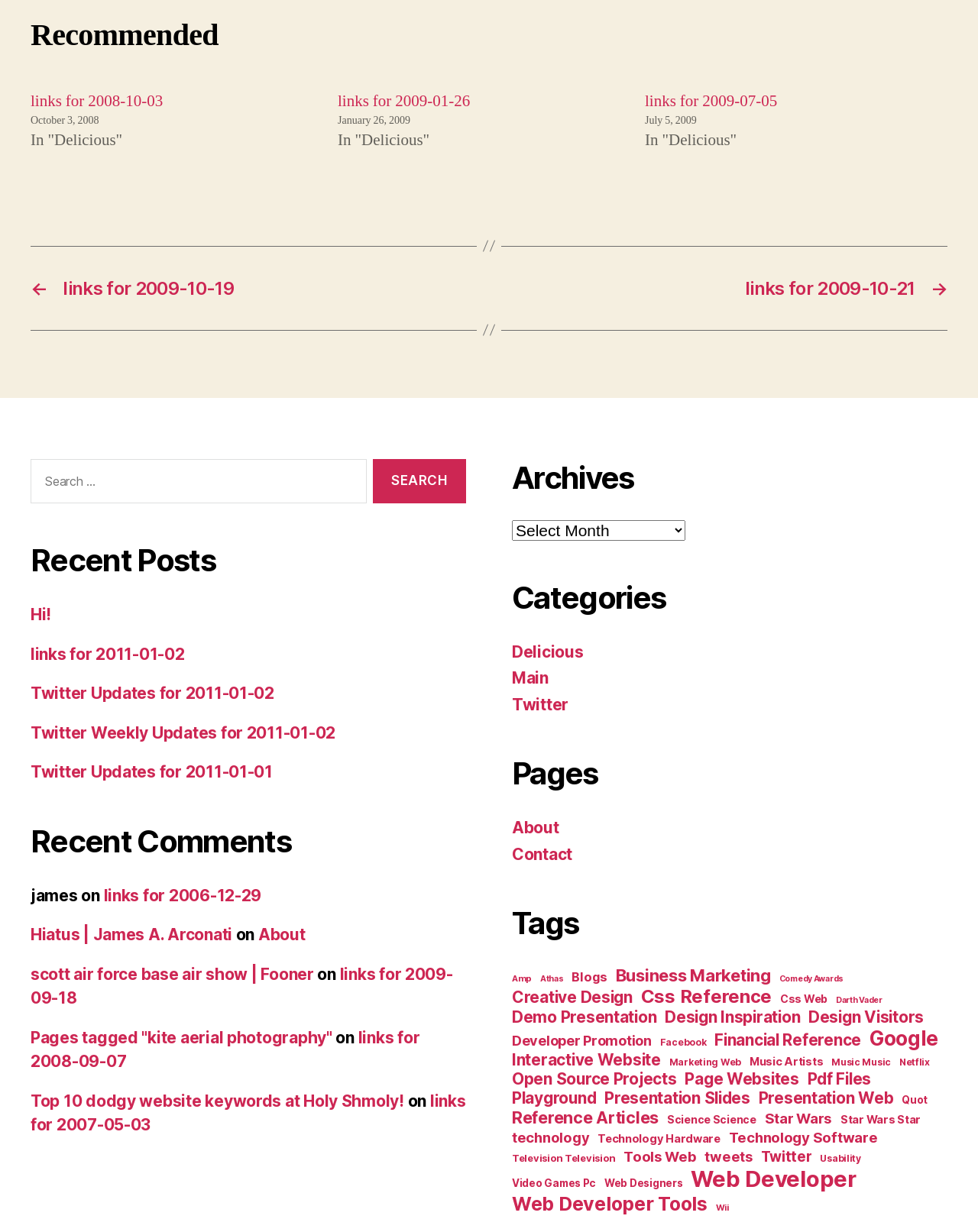Find the bounding box coordinates for the area you need to click to carry out the instruction: "Select a category". The coordinates should be four float numbers between 0 and 1, indicated as [left, top, right, bottom].

[0.523, 0.519, 0.969, 0.582]